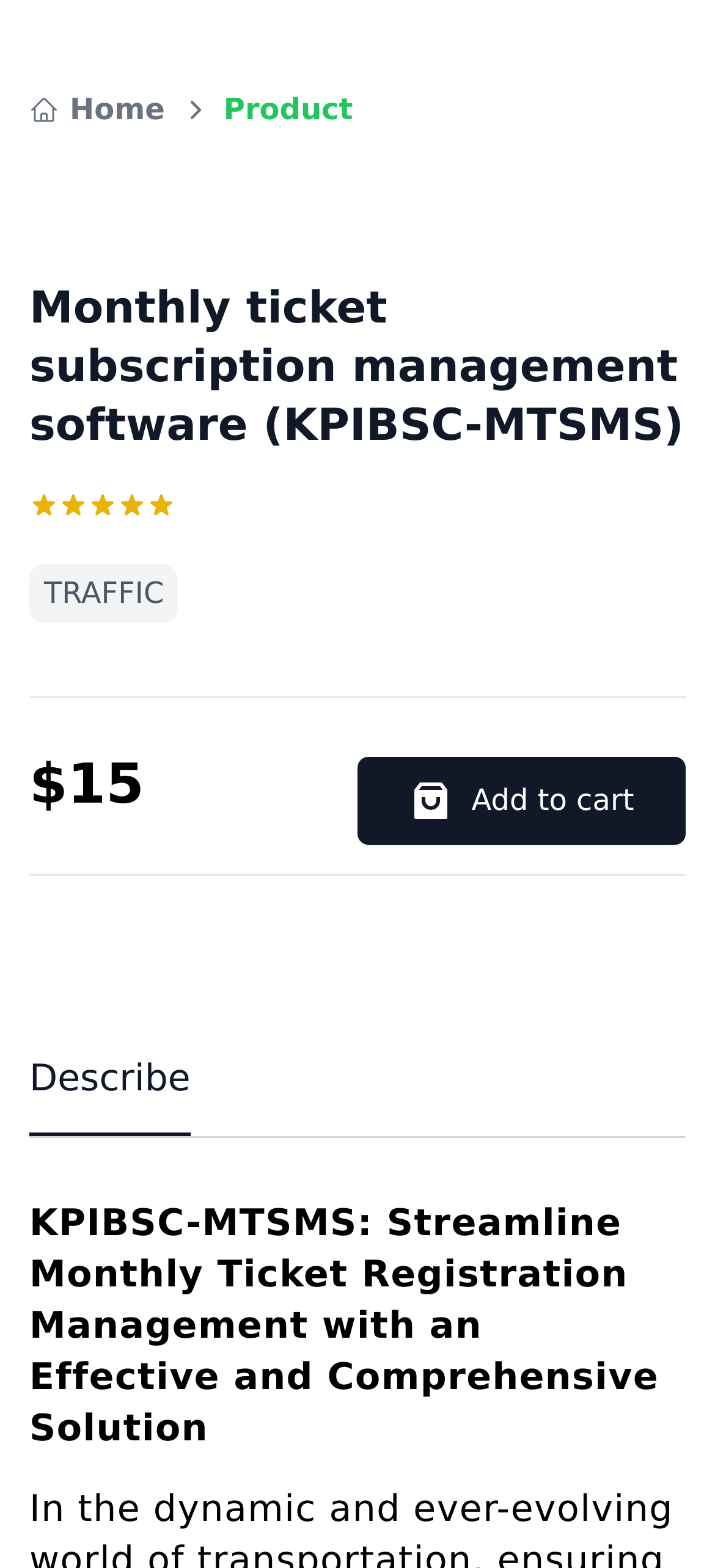Provide the bounding box coordinates of the HTML element this sentence describes: "Home". The bounding box coordinates consist of four float numbers between 0 and 1, i.e., [left, top, right, bottom].

[0.041, 0.056, 0.231, 0.084]